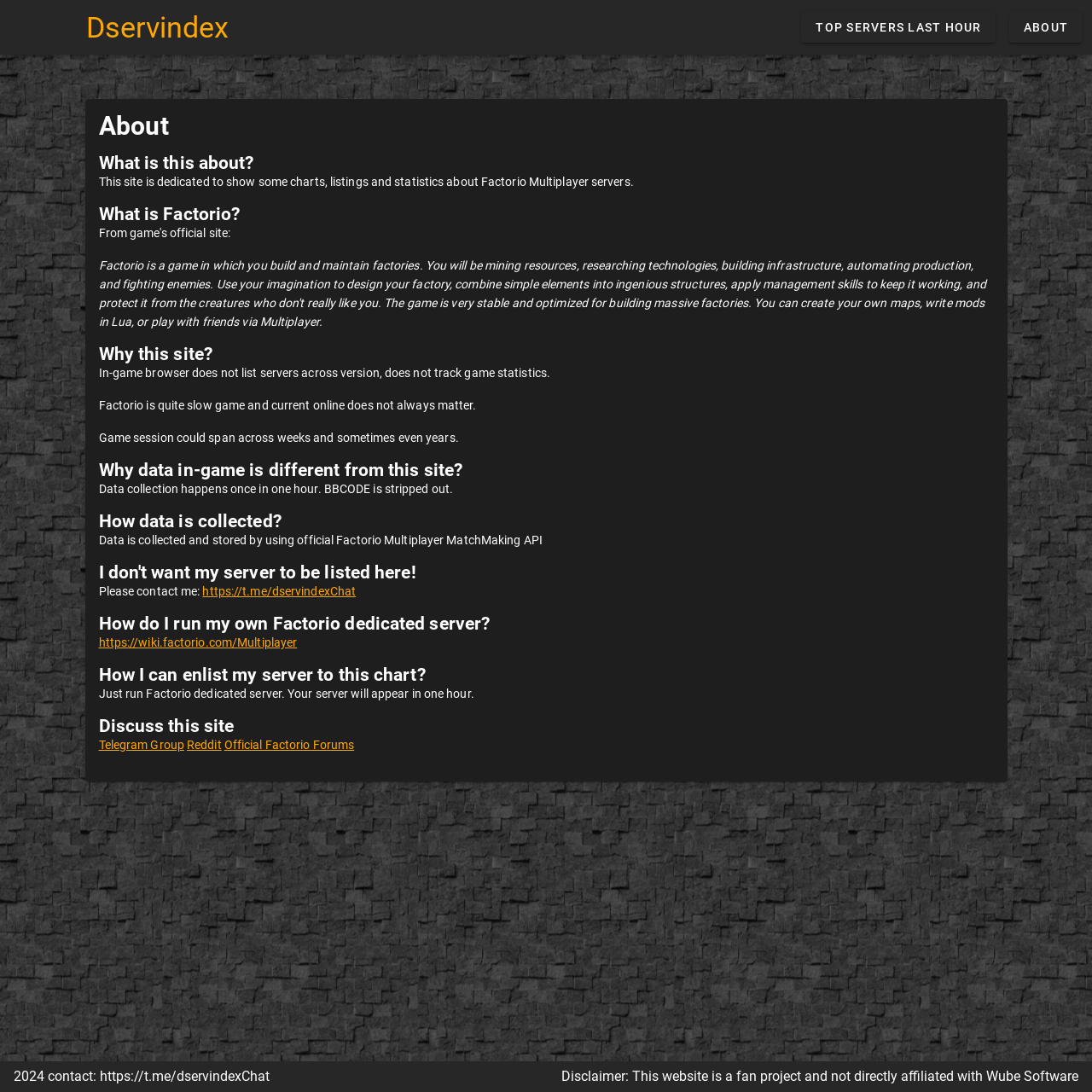What is the recommended way to run a Factorio dedicated server?
Answer the question with as much detail as possible.

The webpage provides a link to the Factorio wiki, which contains a guide on how to run a Factorio dedicated server. This suggests that the recommended way to run a dedicated server is to follow the official guide provided by the game developers.